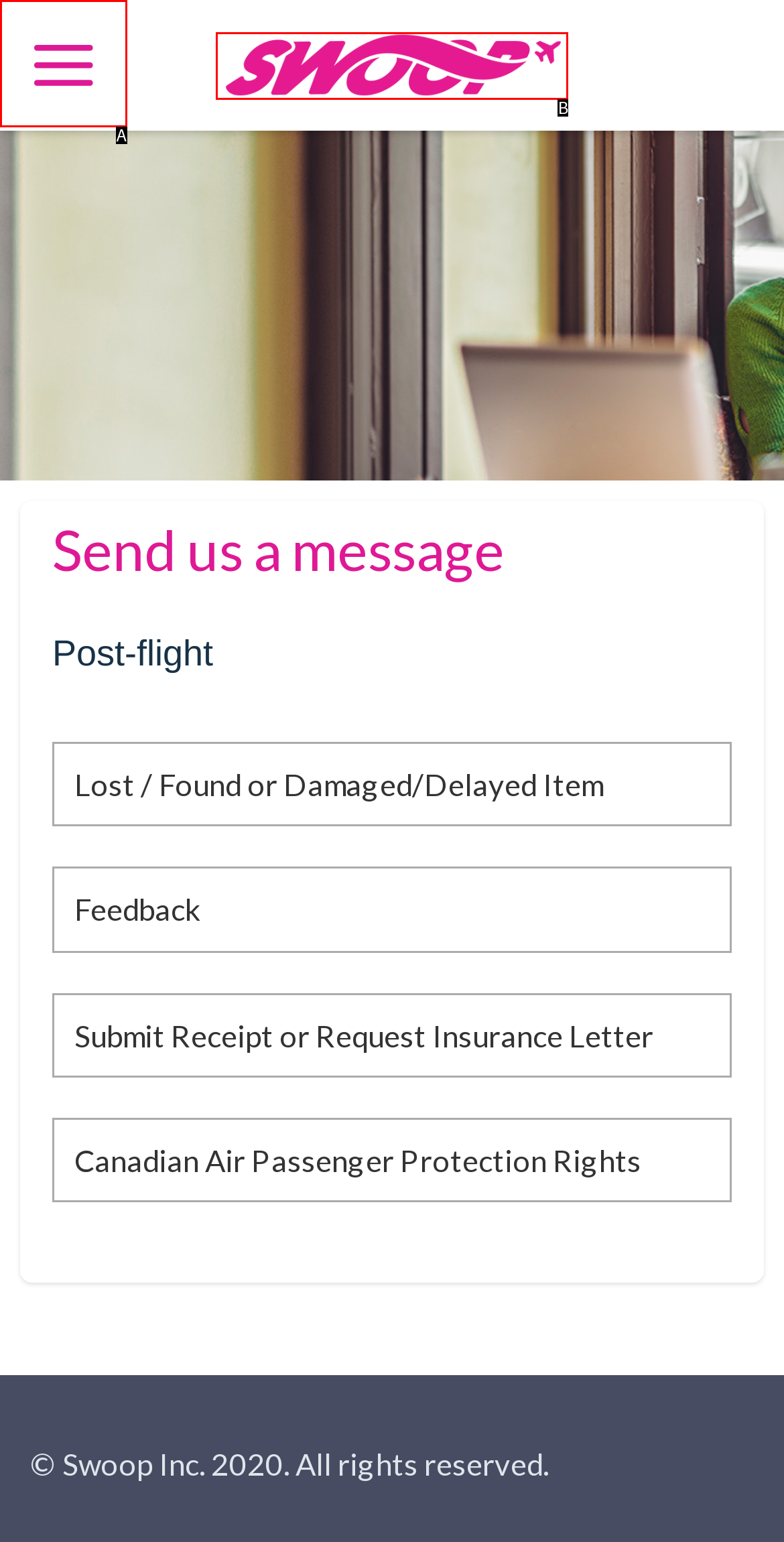Which option is described as follows: title="Swoop"
Answer with the letter of the matching option directly.

B